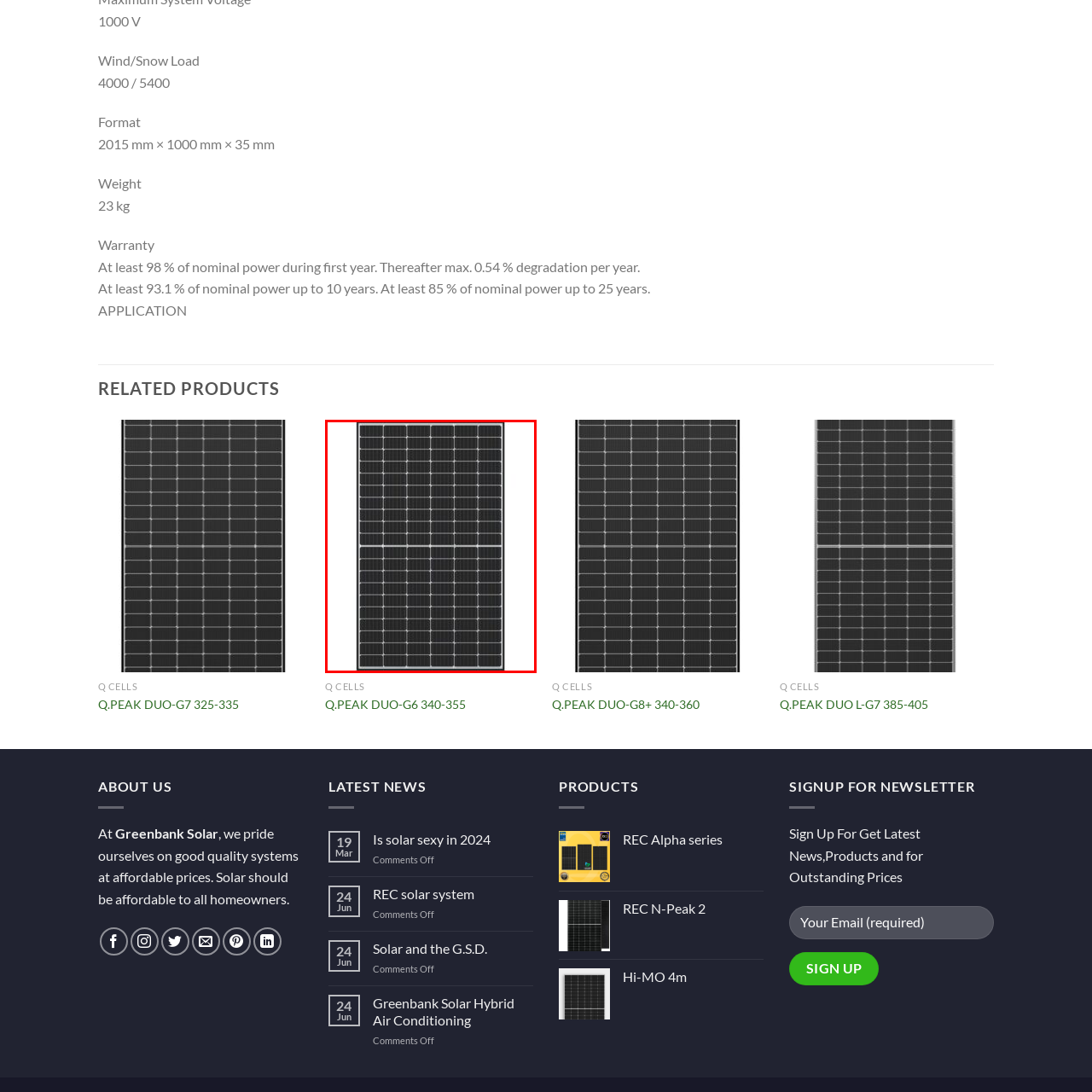Explain in detail what is depicted in the image within the red-bordered box.

The image showcases the Q.PEAK DUO-G6 340-355 solar panel, a part of Q CELLS’ high-efficiency solar solutions. This sleek panel features a modern design with a grid of 60 solar cells, optimized for maximum energy yield. Its robust build is suitable for various installations, offering reliable performance in diverse weather conditions. The Q.PEAK DUO-G6 model is engineered to deliver high power output while ensuring longevity and durability, making it a valuable choice for both residential and commercial applications. With Q CELLS' commitment to quality, this panel promises efficient solar energy conversion to meet modern energy demands.